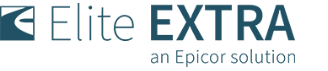What is the relationship between Elite EXTRA and Epicor?
Please respond to the question with a detailed and well-explained answer.

The inclusion of the text 'an Epicor solution' beneath the Elite EXTRA logo indicates that Elite EXTRA is a part of a broader technology ecosystem provided by Epicor, suggesting a partnership or affiliation between the two entities.